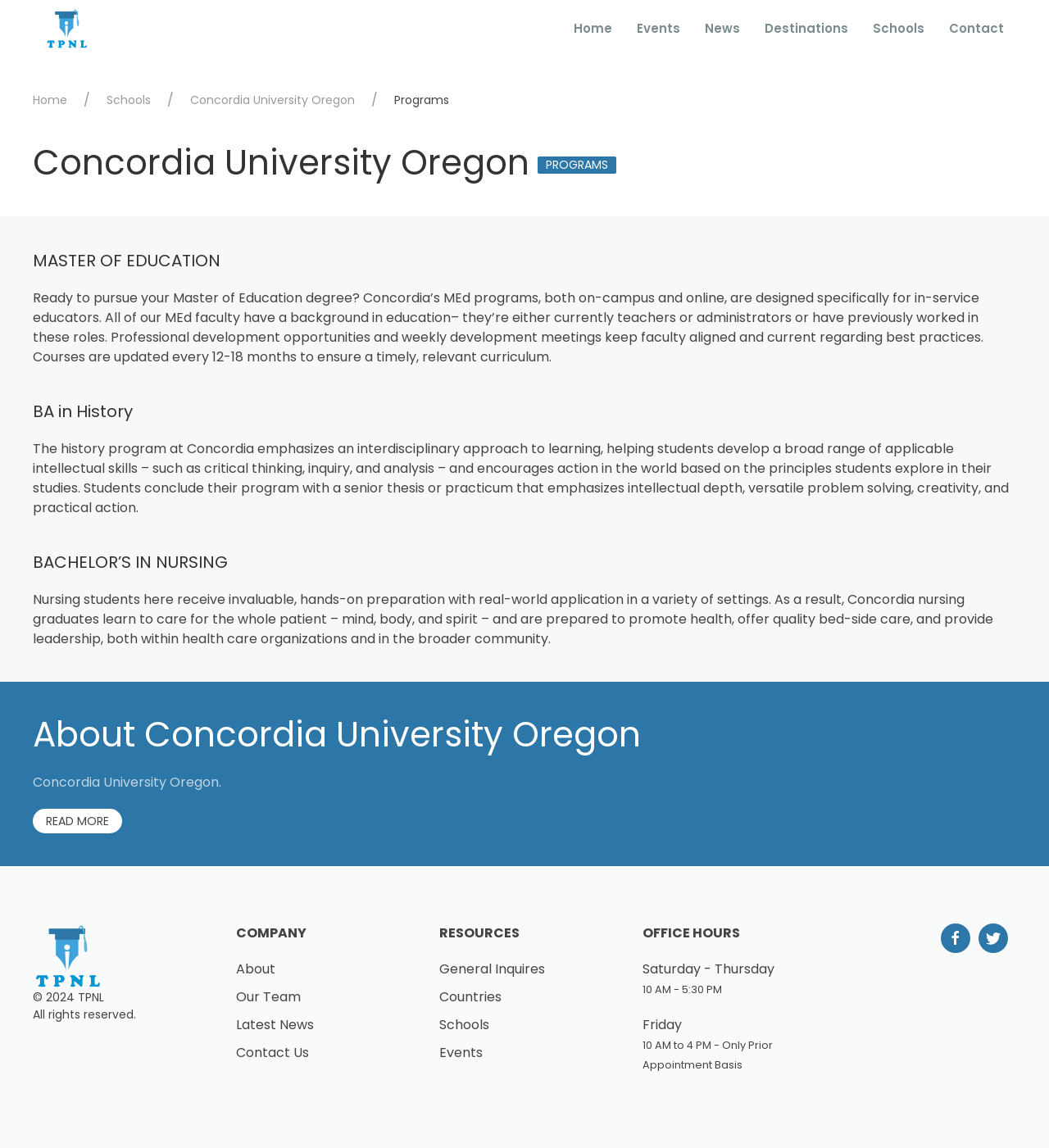Find the bounding box of the UI element described as: "Contact Us". The bounding box coordinates should be given as four float values between 0 and 1, i.e., [left, top, right, bottom].

[0.225, 0.908, 0.295, 0.925]